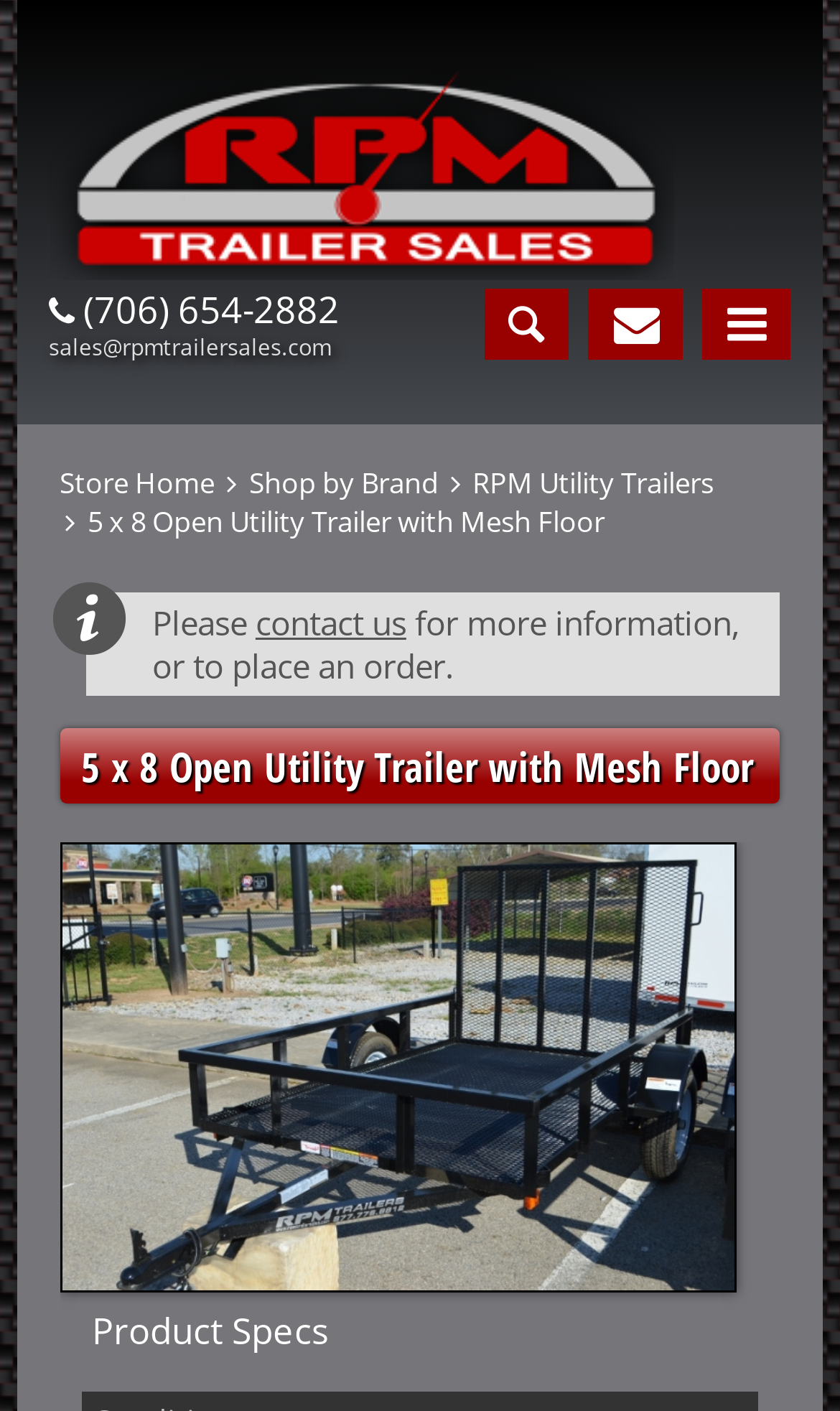Highlight the bounding box coordinates of the element you need to click to perform the following instruction: "visit RPM Trailer Sales website."

[0.058, 0.176, 0.828, 0.205]